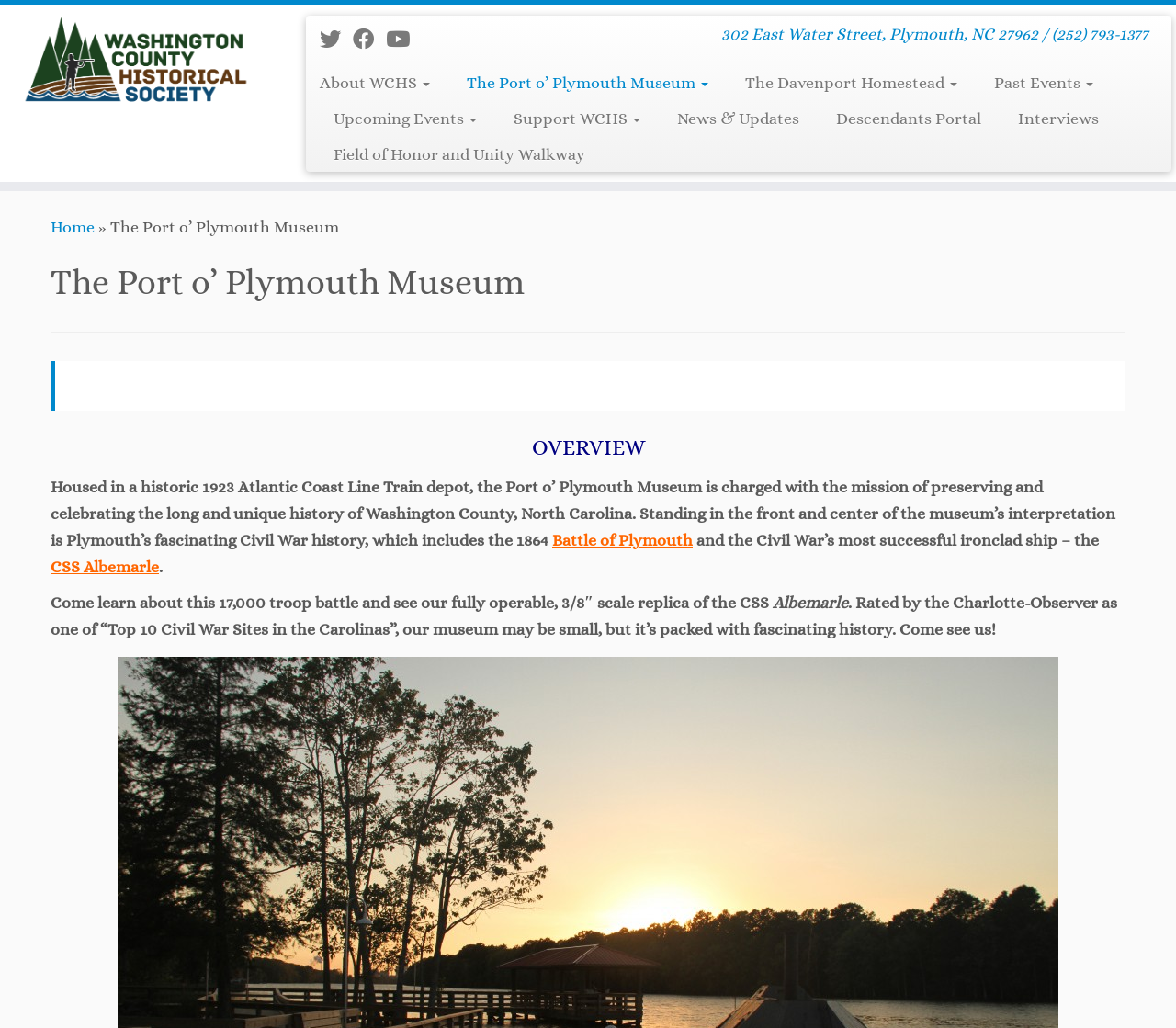Pinpoint the bounding box coordinates of the clickable area necessary to execute the following instruction: "Follow Washington County Historical Society on Twitter". The coordinates should be given as four float numbers between 0 and 1, namely [left, top, right, bottom].

[0.272, 0.027, 0.3, 0.05]